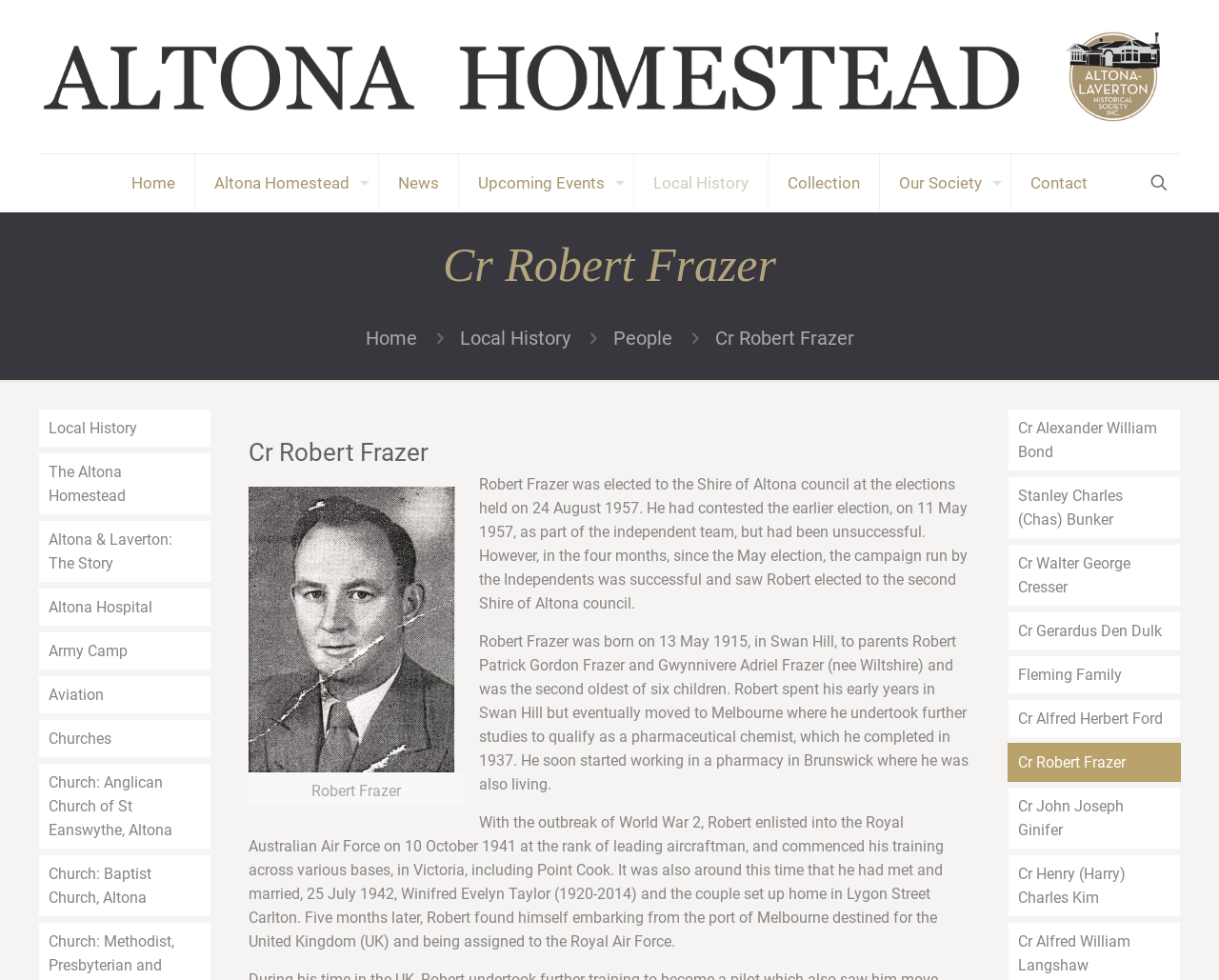Please find the bounding box coordinates of the element that you should click to achieve the following instruction: "Click the Home link". The coordinates should be presented as four float numbers between 0 and 1: [left, top, right, bottom].

[0.092, 0.157, 0.16, 0.215]